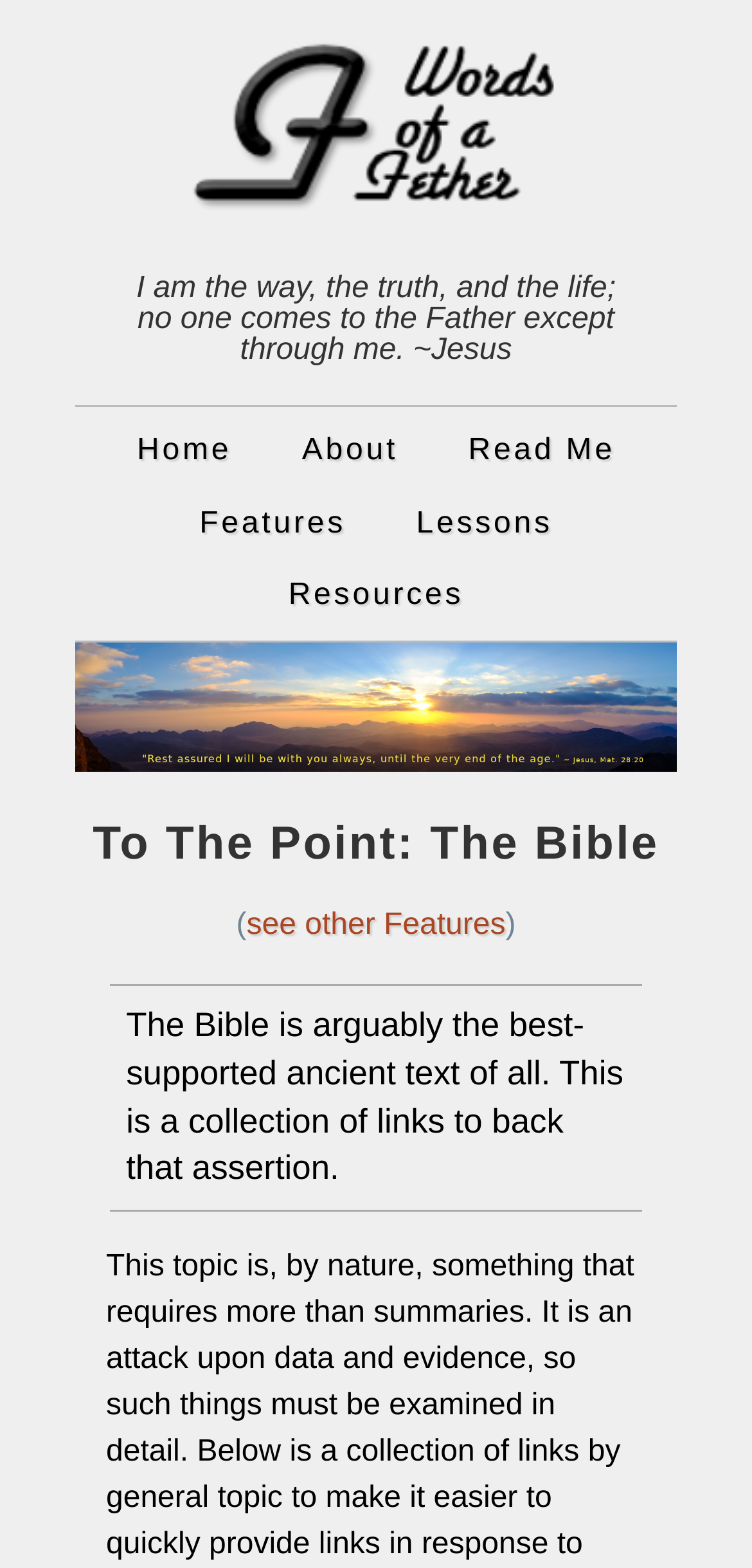Locate the UI element described as follows: "Home". Return the bounding box coordinates as four float numbers between 0 and 1 in the order [left, top, right, bottom].

[0.141, 0.267, 0.349, 0.309]